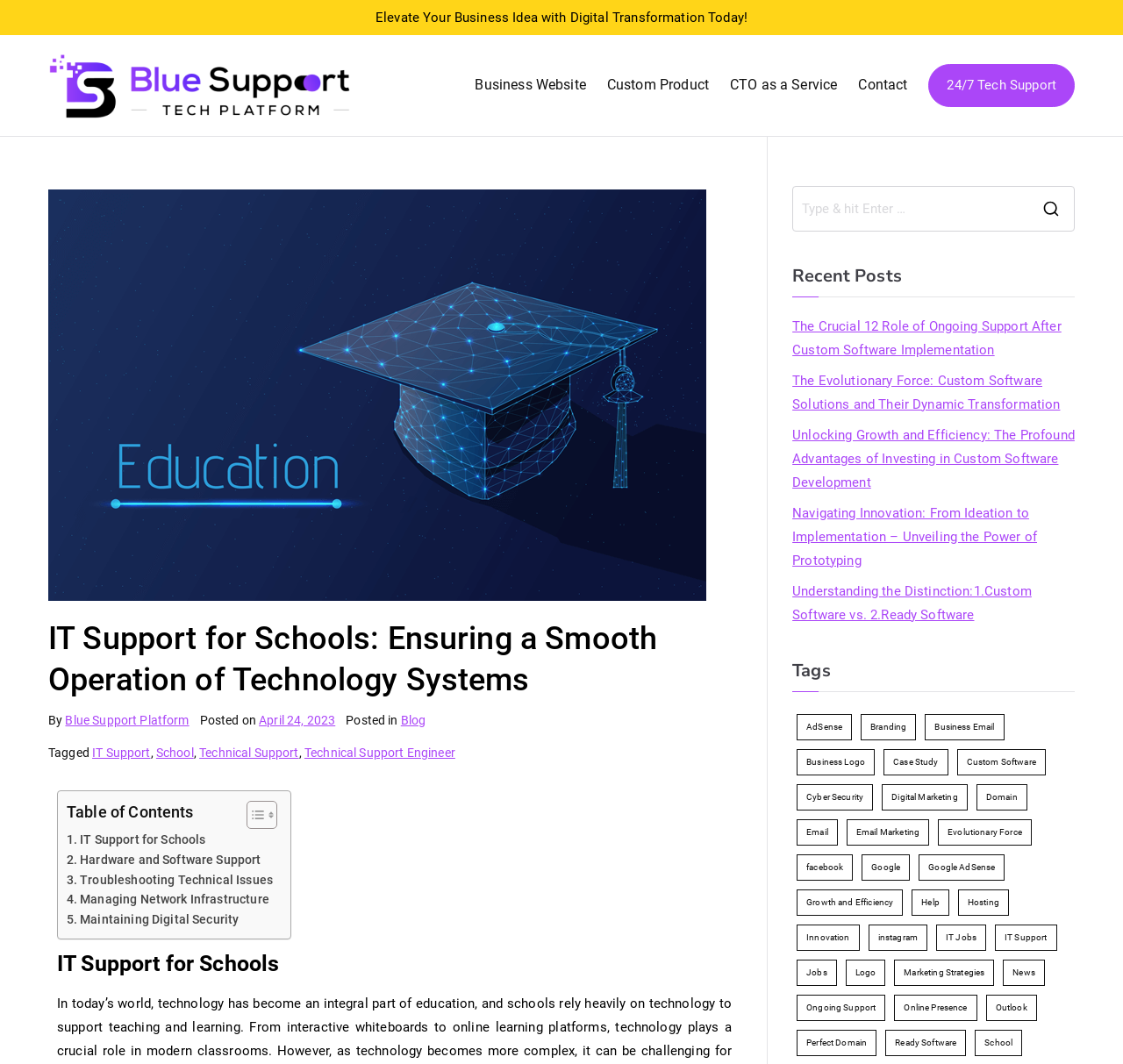Identify the bounding box coordinates of the part that should be clicked to carry out this instruction: "Explore the 'Recent Posts' section".

[0.706, 0.249, 0.957, 0.279]